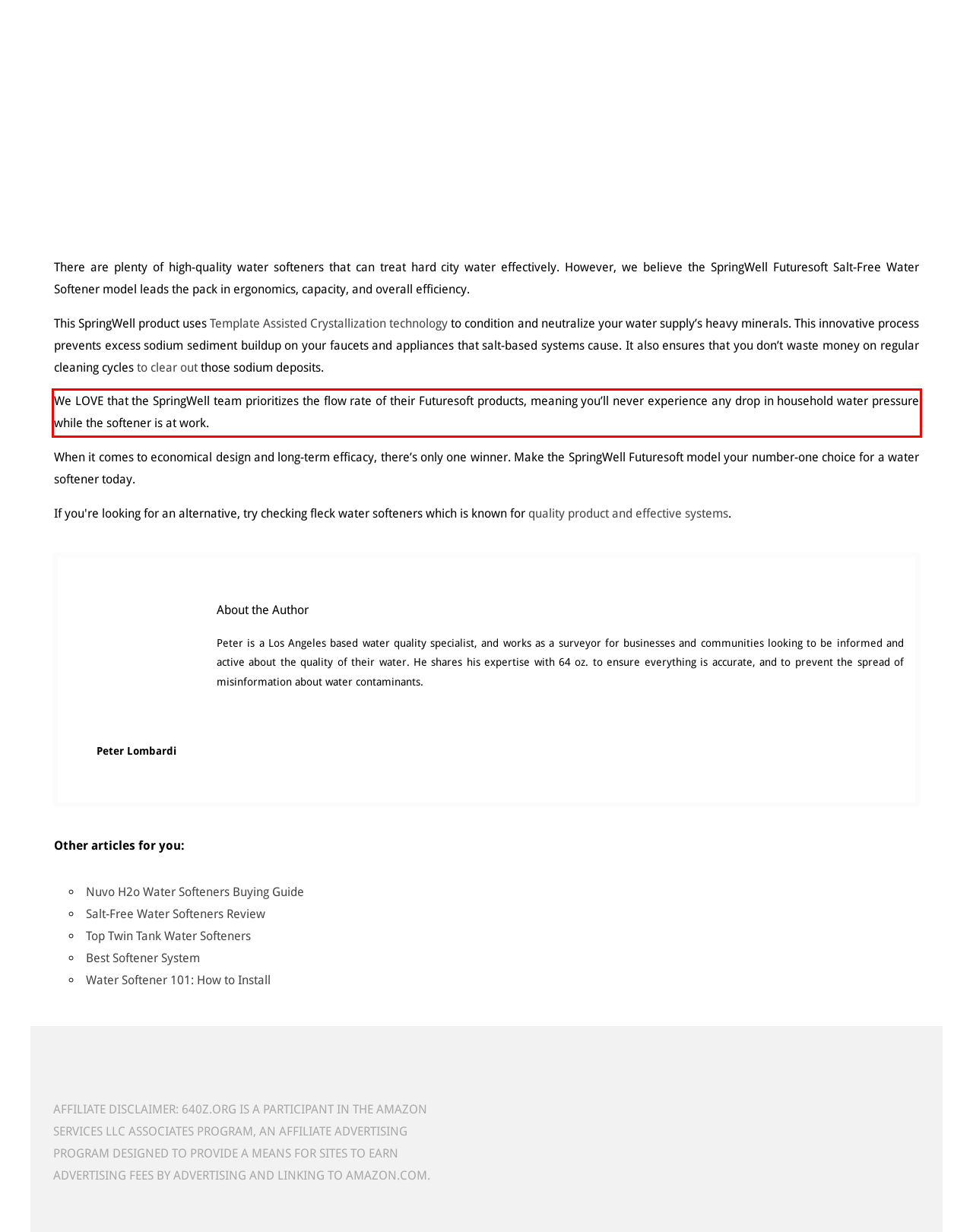In the given screenshot, locate the red bounding box and extract the text content from within it.

We LOVE that the SpringWell team prioritizes the flow rate of their Futuresoft products, meaning you’ll never experience any drop in household water pressure while the softener is at work.